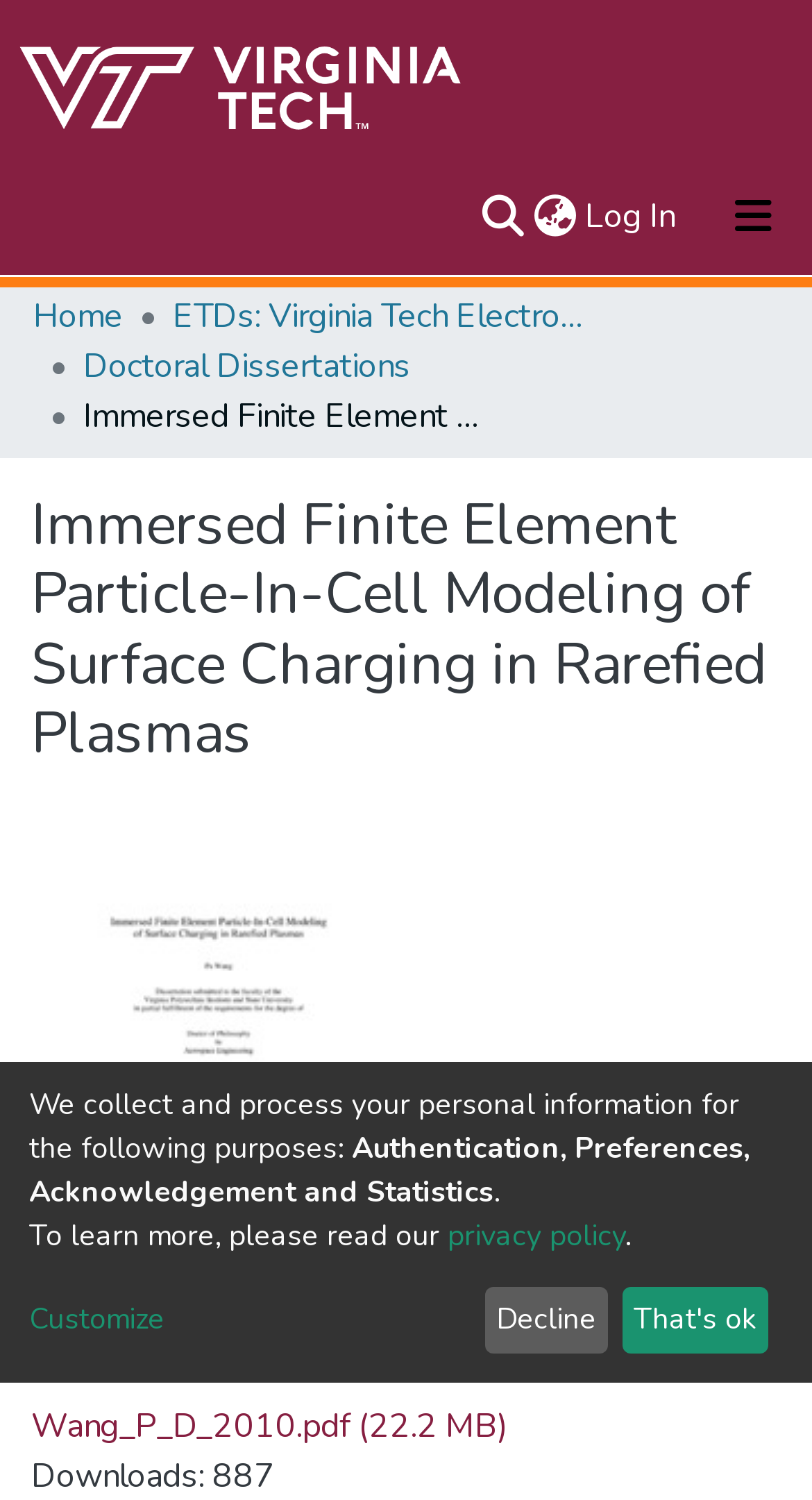Please reply to the following question using a single word or phrase: 
What is the purpose of collecting personal information?

Authentication, Preferences, Acknowledgement and Statistics